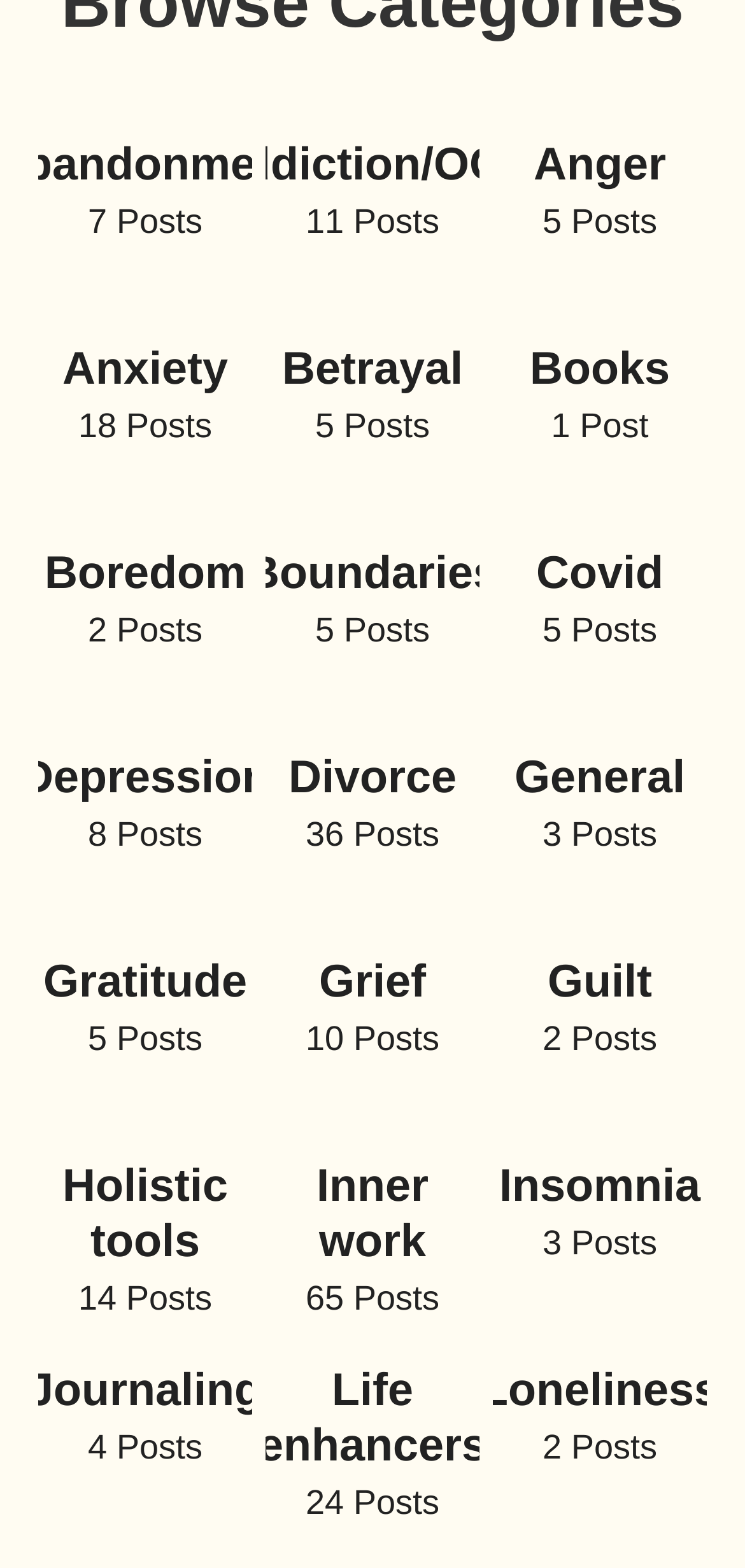Please answer the following question using a single word or phrase: 
What is the category with the most posts?

Inner work